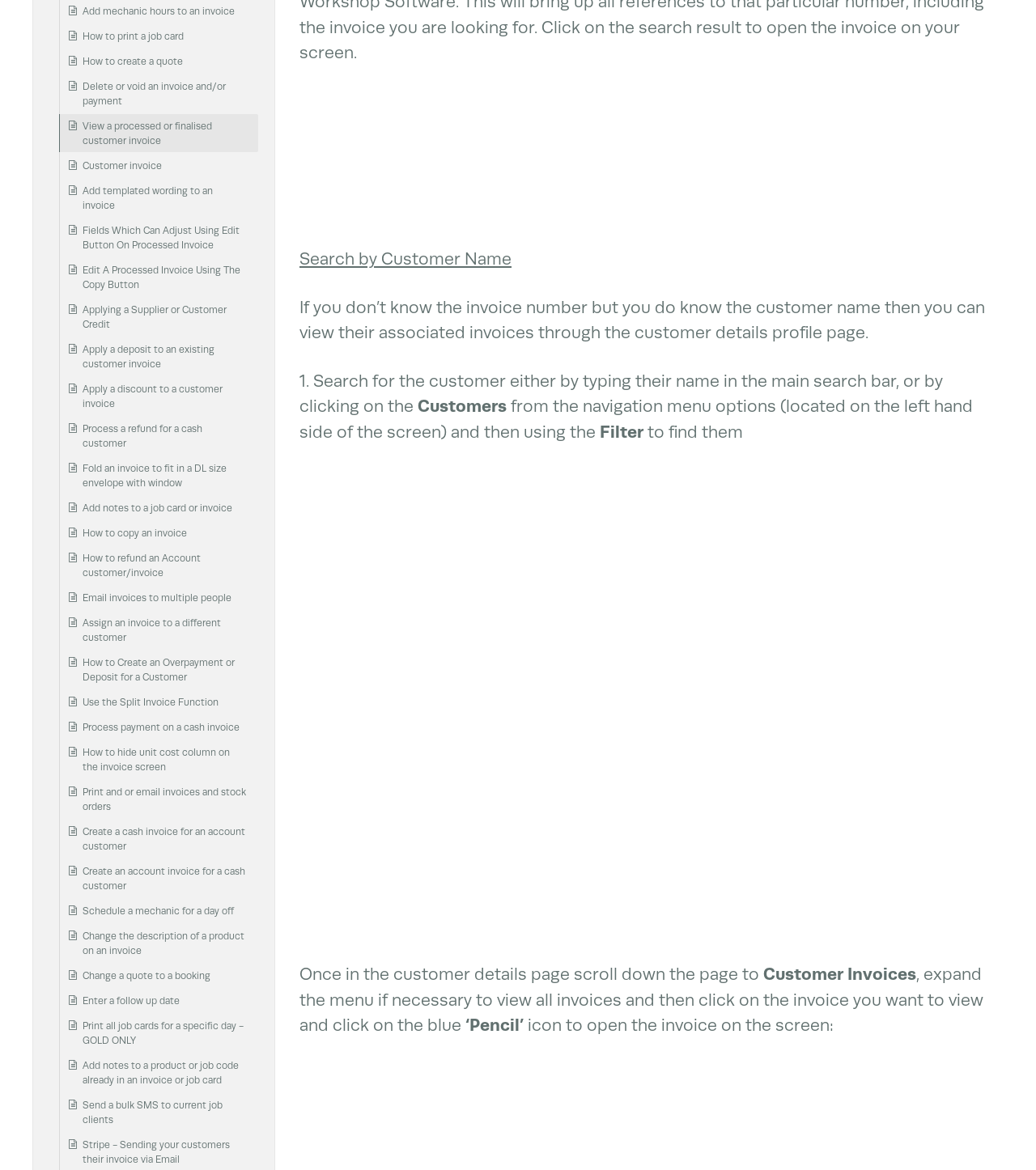Determine the bounding box coordinates of the clickable region to follow the instruction: "View a processed or finalised customer invoice".

[0.08, 0.101, 0.238, 0.126]